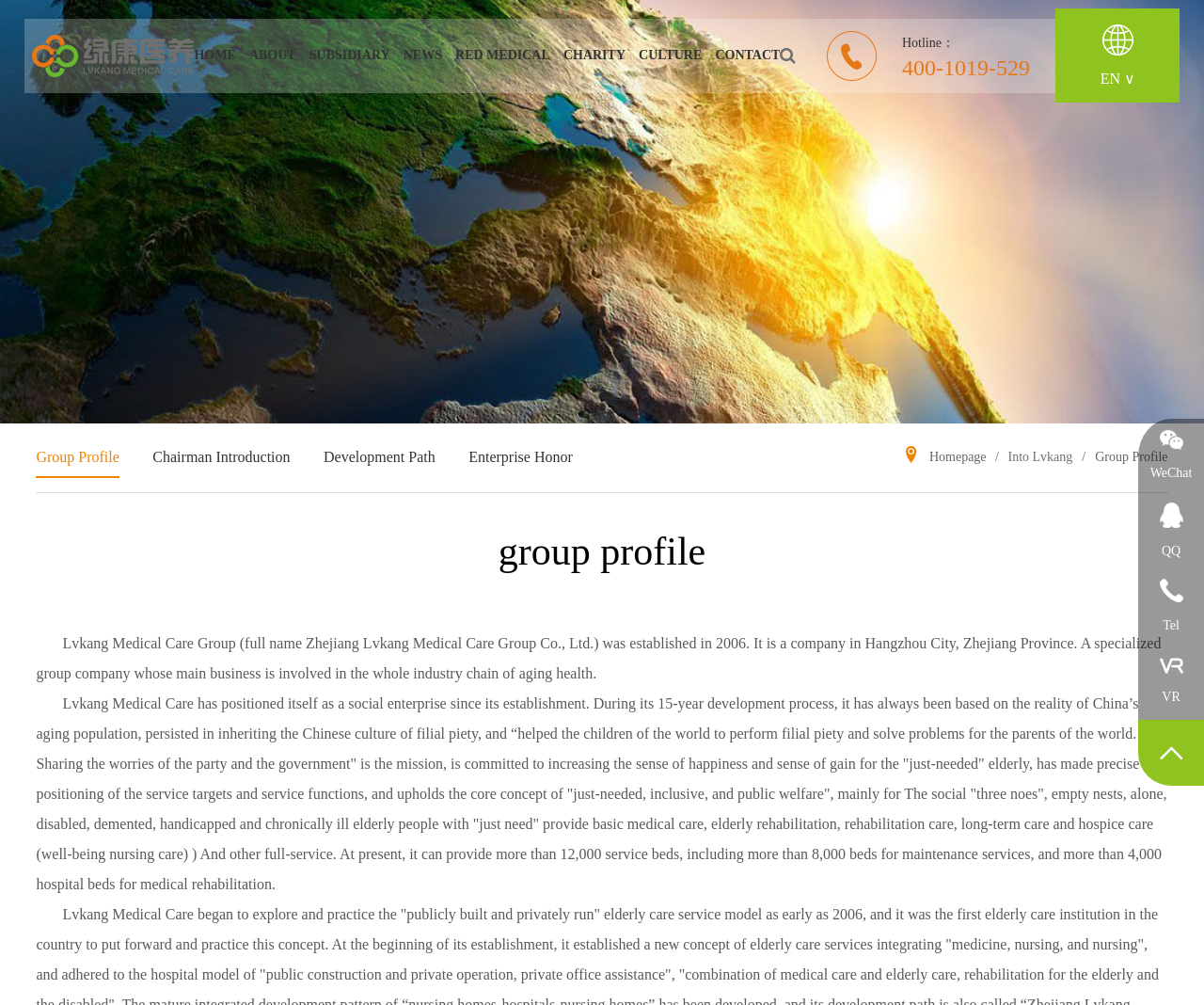Please find the bounding box coordinates for the clickable element needed to perform this instruction: "Contact Us".

[0.574, 0.122, 0.668, 0.169]